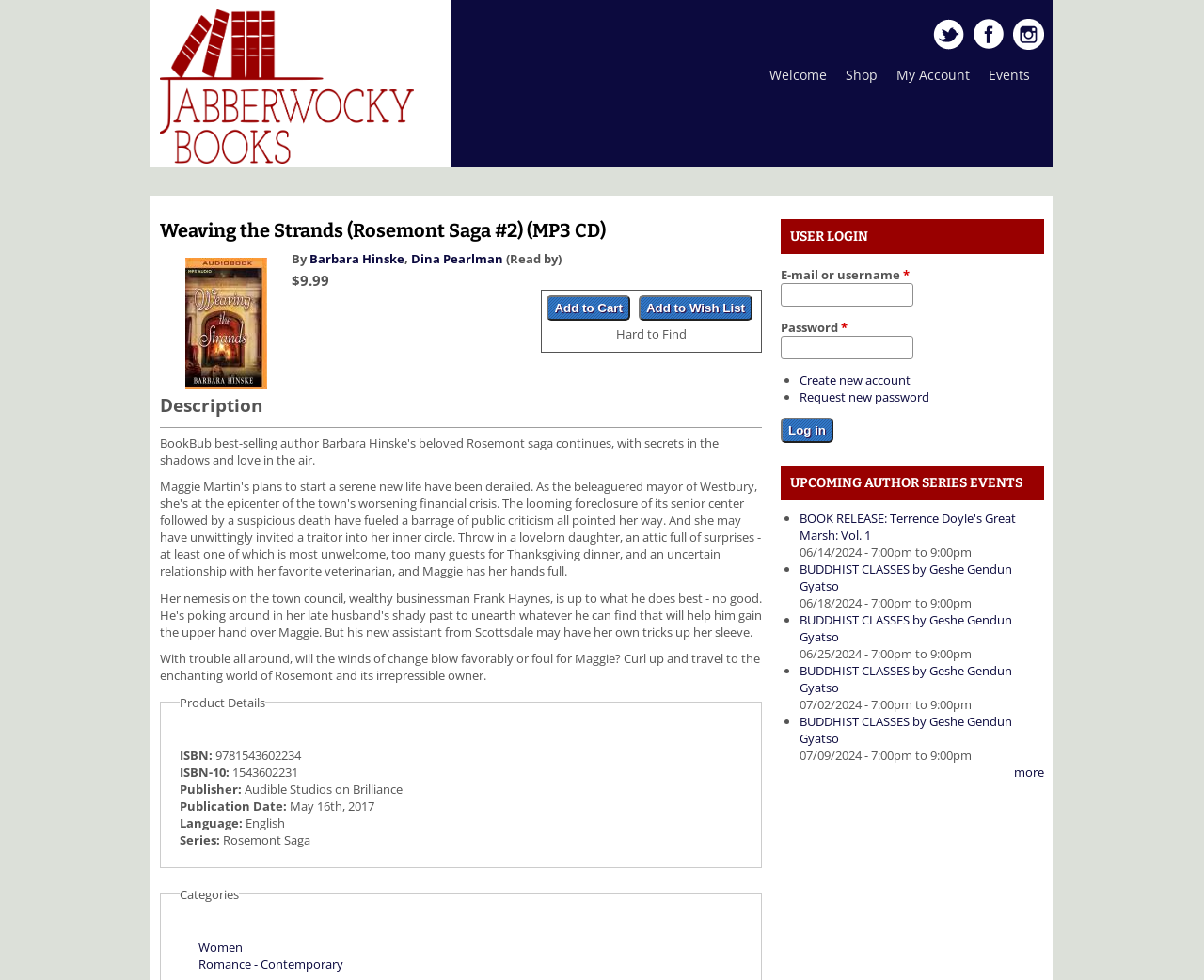Who is the author of the book?
Refer to the screenshot and deliver a thorough answer to the question presented.

I found the author's name by looking at the product details section, where it says 'By Barbara Hinske, Dina Pearlman (Read by)' under the book title.